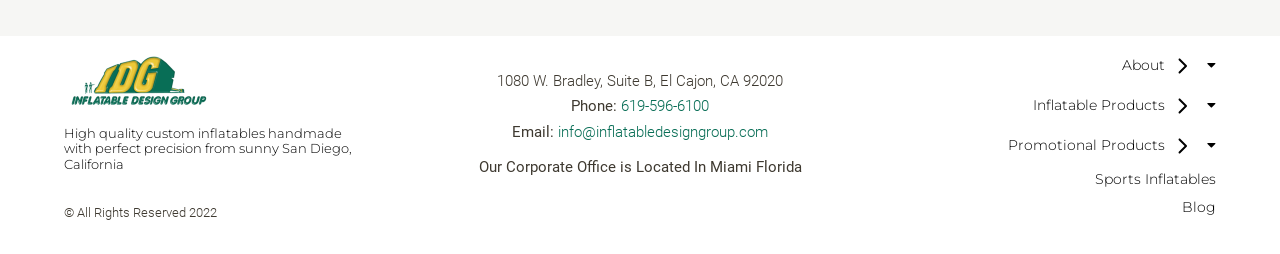Extract the bounding box coordinates for the UI element described as: "info@inflatabledesigngroup.com".

[0.436, 0.483, 0.6, 0.554]